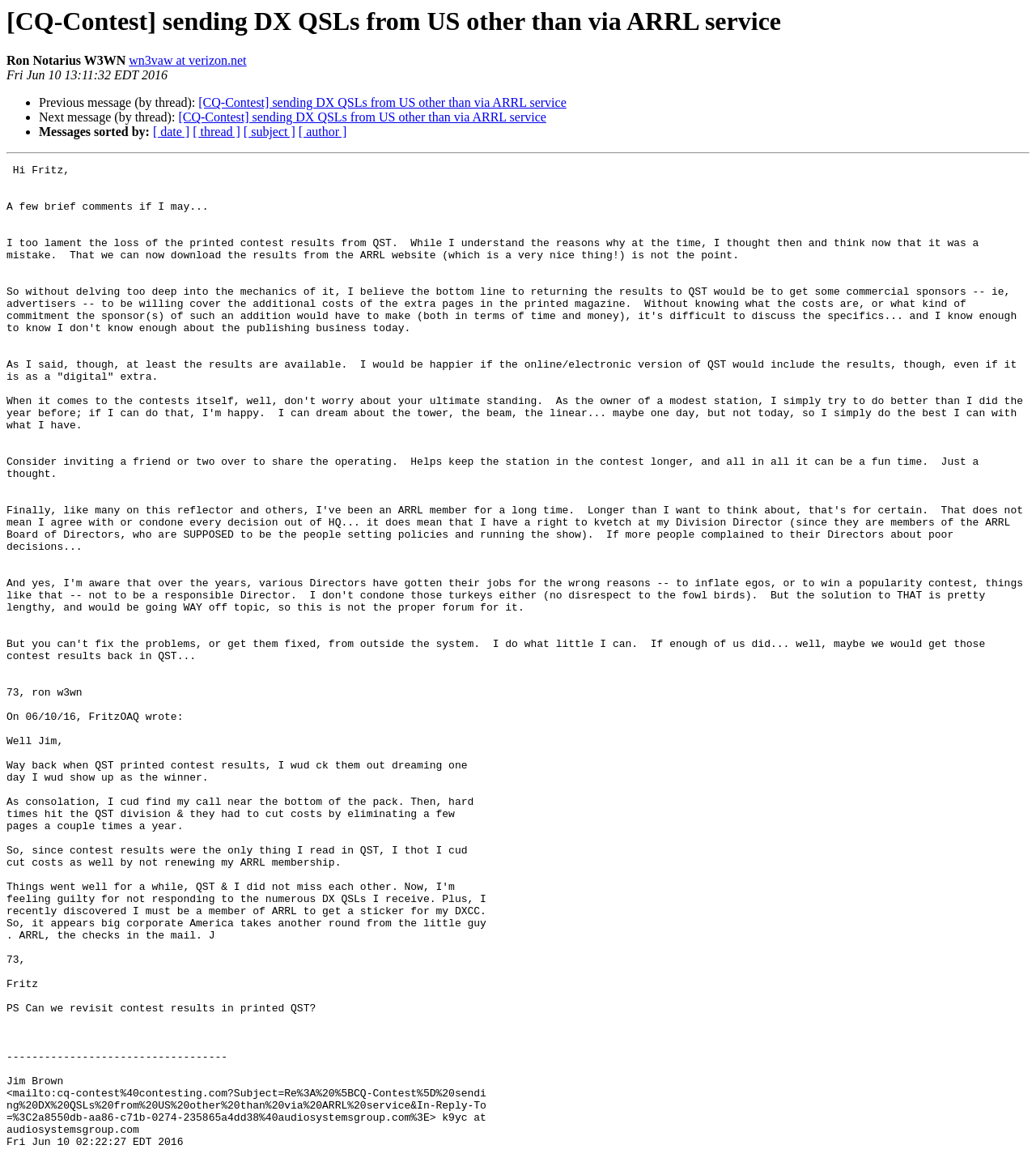What is the date of this message?
Using the image, elaborate on the answer with as much detail as possible.

I found the date of this message by examining the static text element 'Fri Jun 10 13:11:32 EDT 2016' which appears below the author's name, indicating that it is the date of the message.